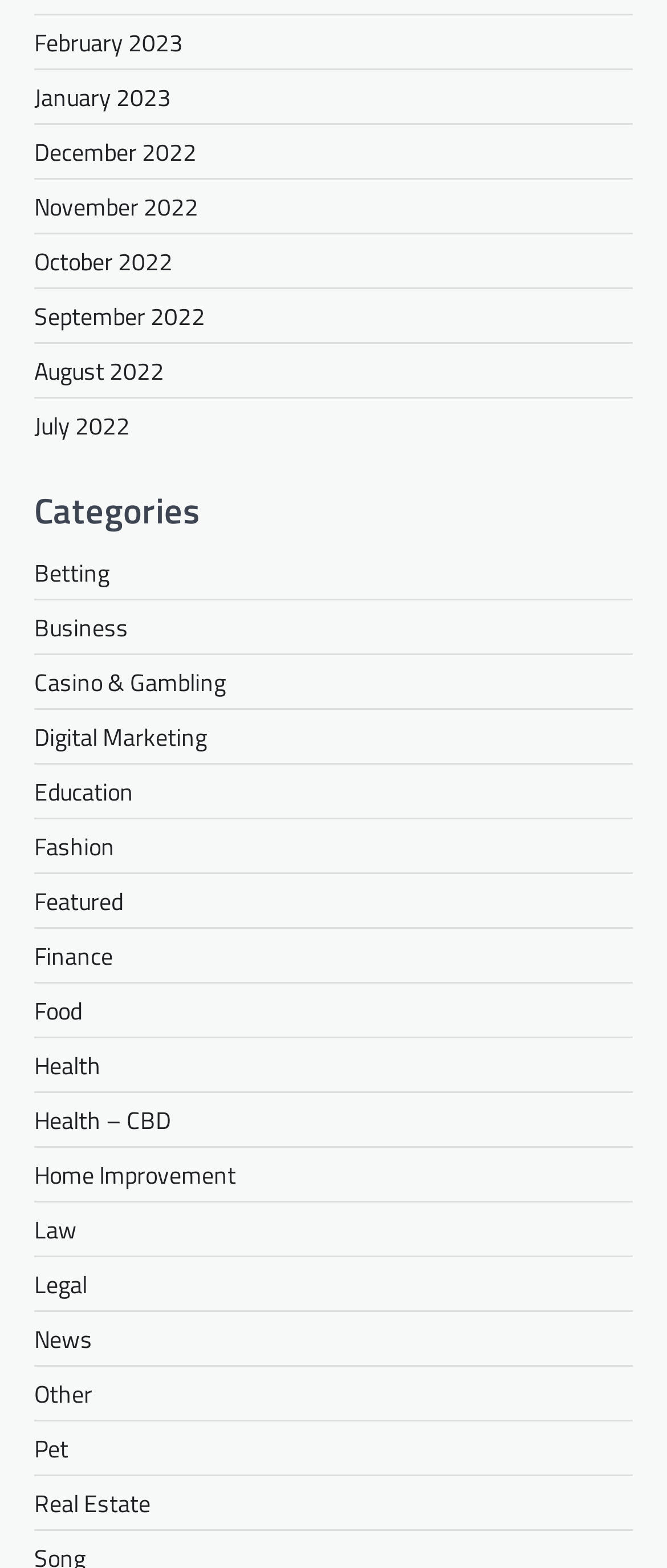Determine the bounding box coordinates of the target area to click to execute the following instruction: "View February 2023 archives."

[0.051, 0.015, 0.274, 0.038]